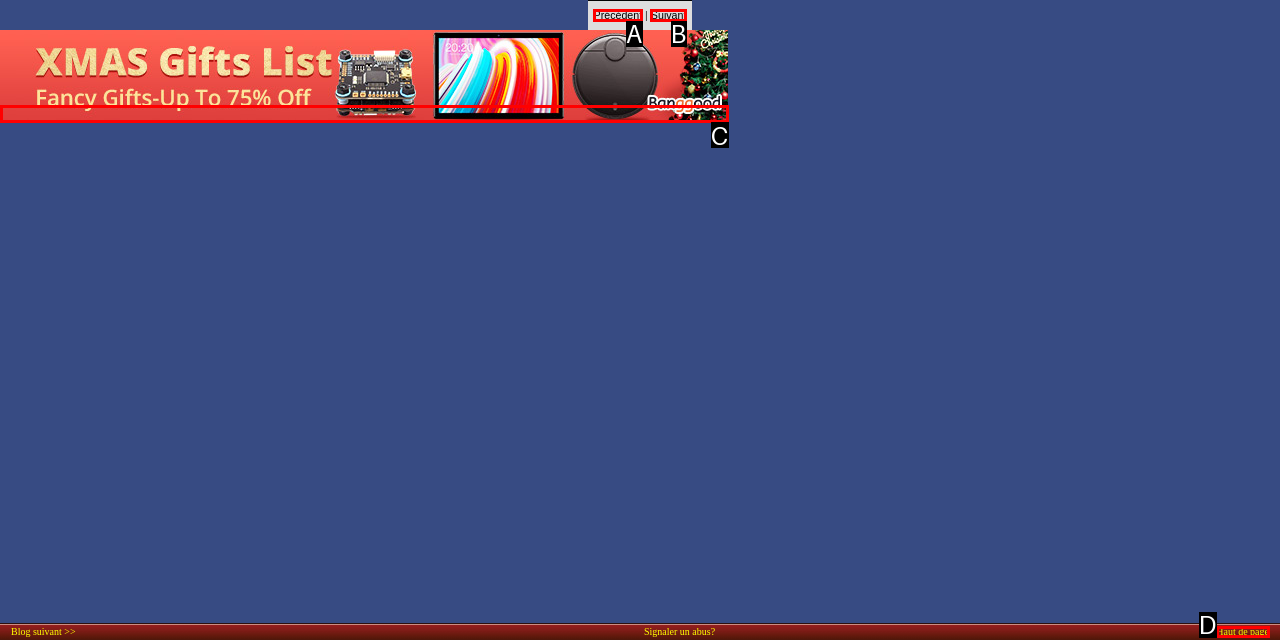Given the element description: Précédent
Pick the letter of the correct option from the list.

A